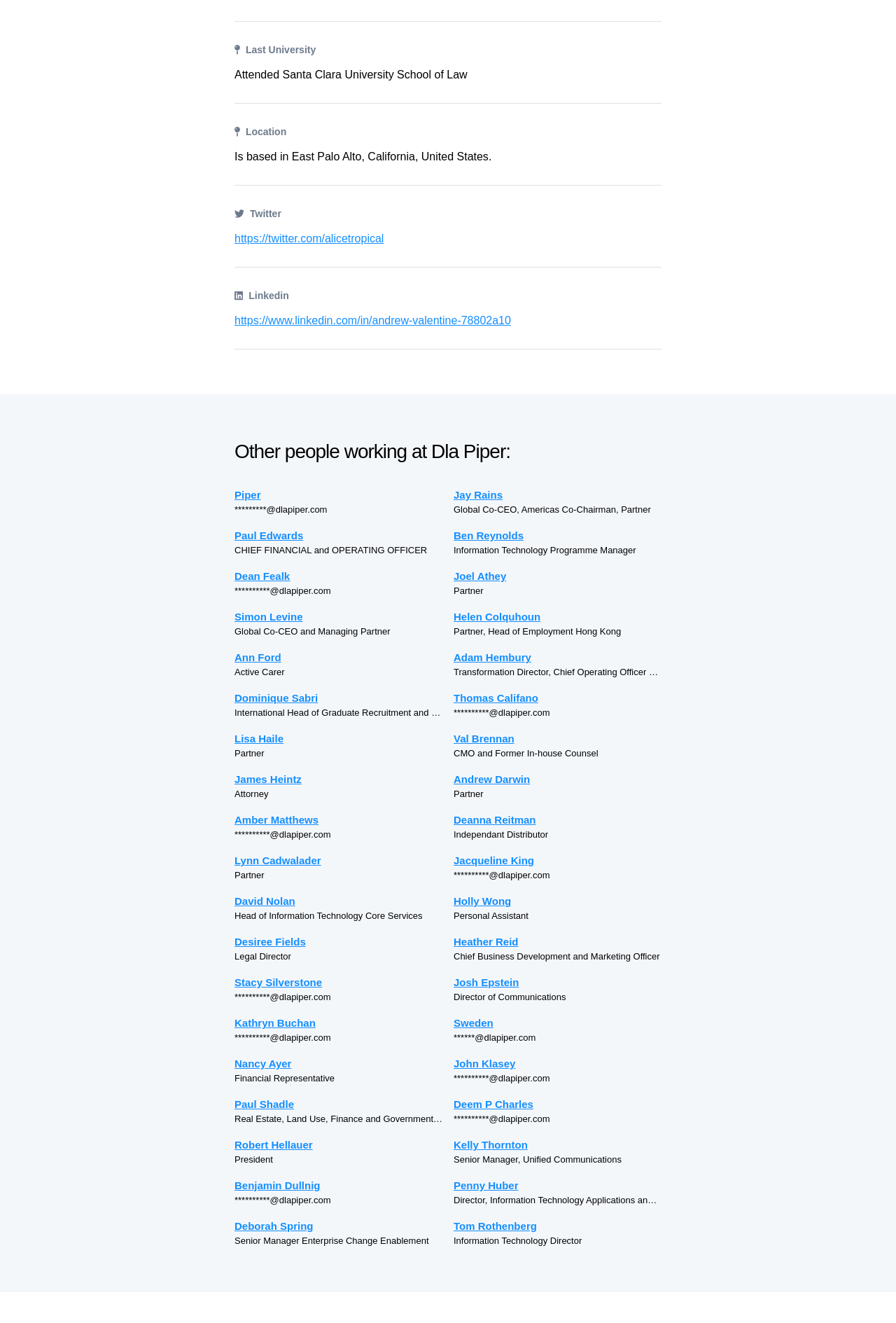Answer the following query concisely with a single word or phrase:
How many people are listed as working at Dla Piper?

24